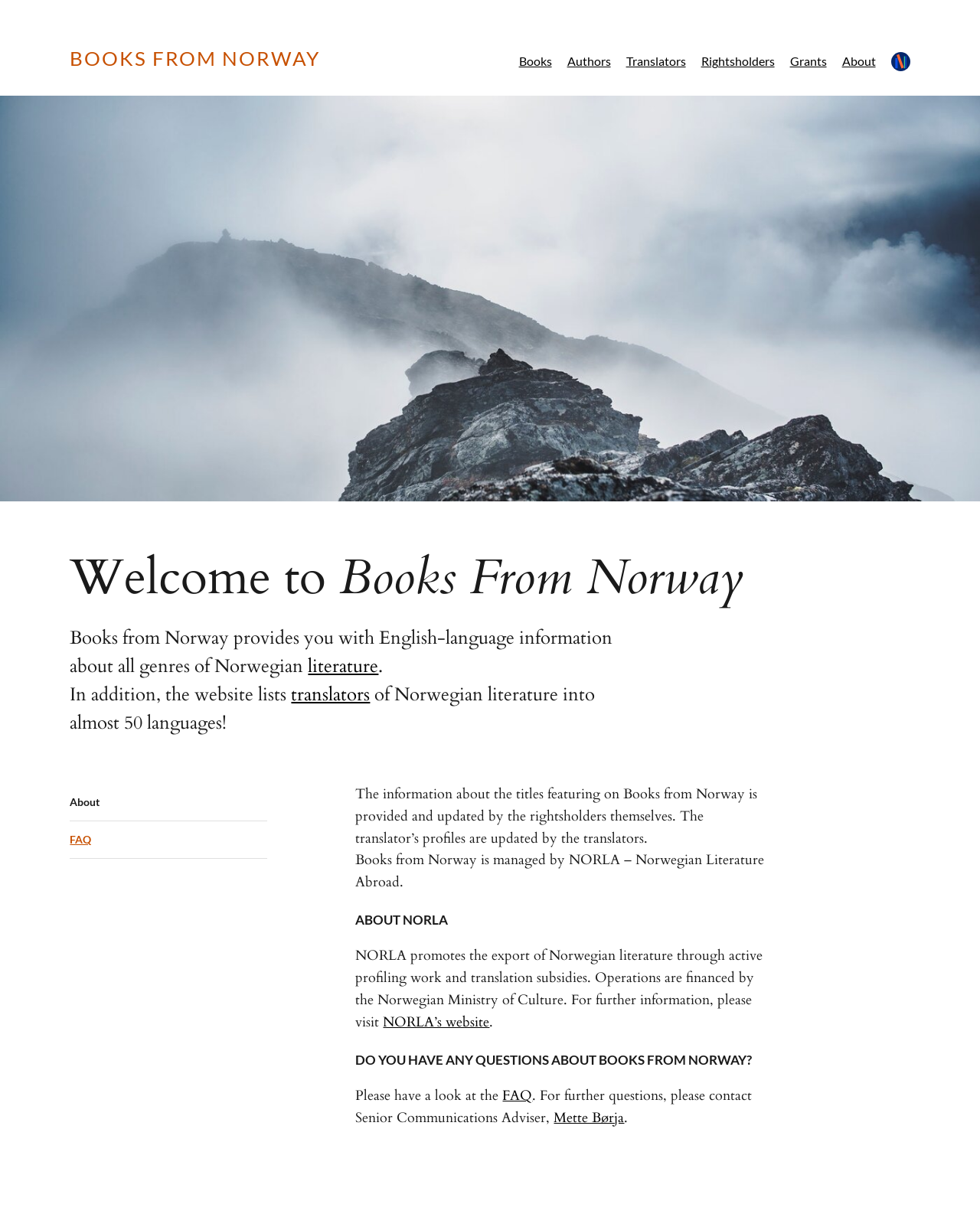How many languages are Norwegian literature translated into?
Craft a detailed and extensive response to the question.

The webpage states that the website lists translators of Norwegian literature into almost 50 languages, indicating that the literature is widely translated and accessible to readers around the world.